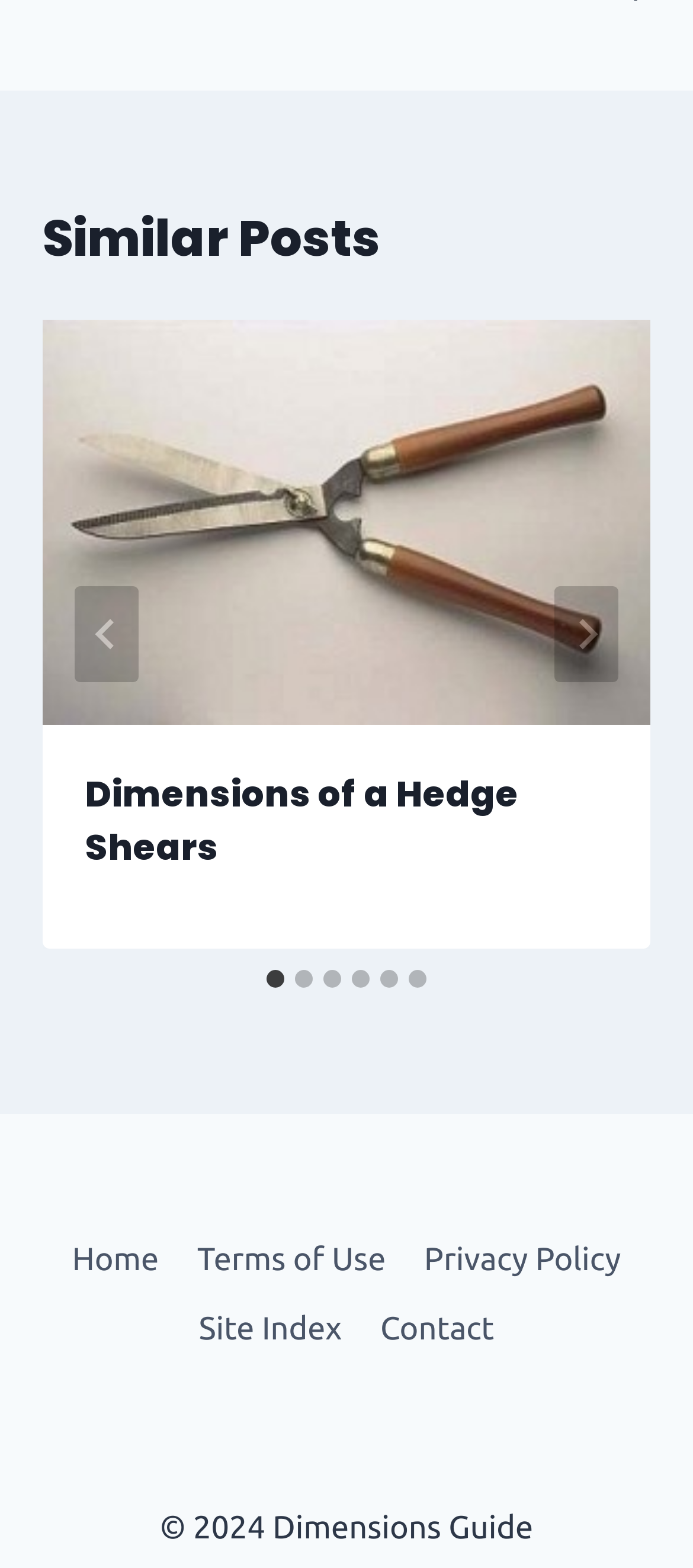Identify the bounding box coordinates of the clickable region necessary to fulfill the following instruction: "View Dimensions of a Hedge Shears". The bounding box coordinates should be four float numbers between 0 and 1, i.e., [left, top, right, bottom].

[0.062, 0.204, 0.938, 0.462]